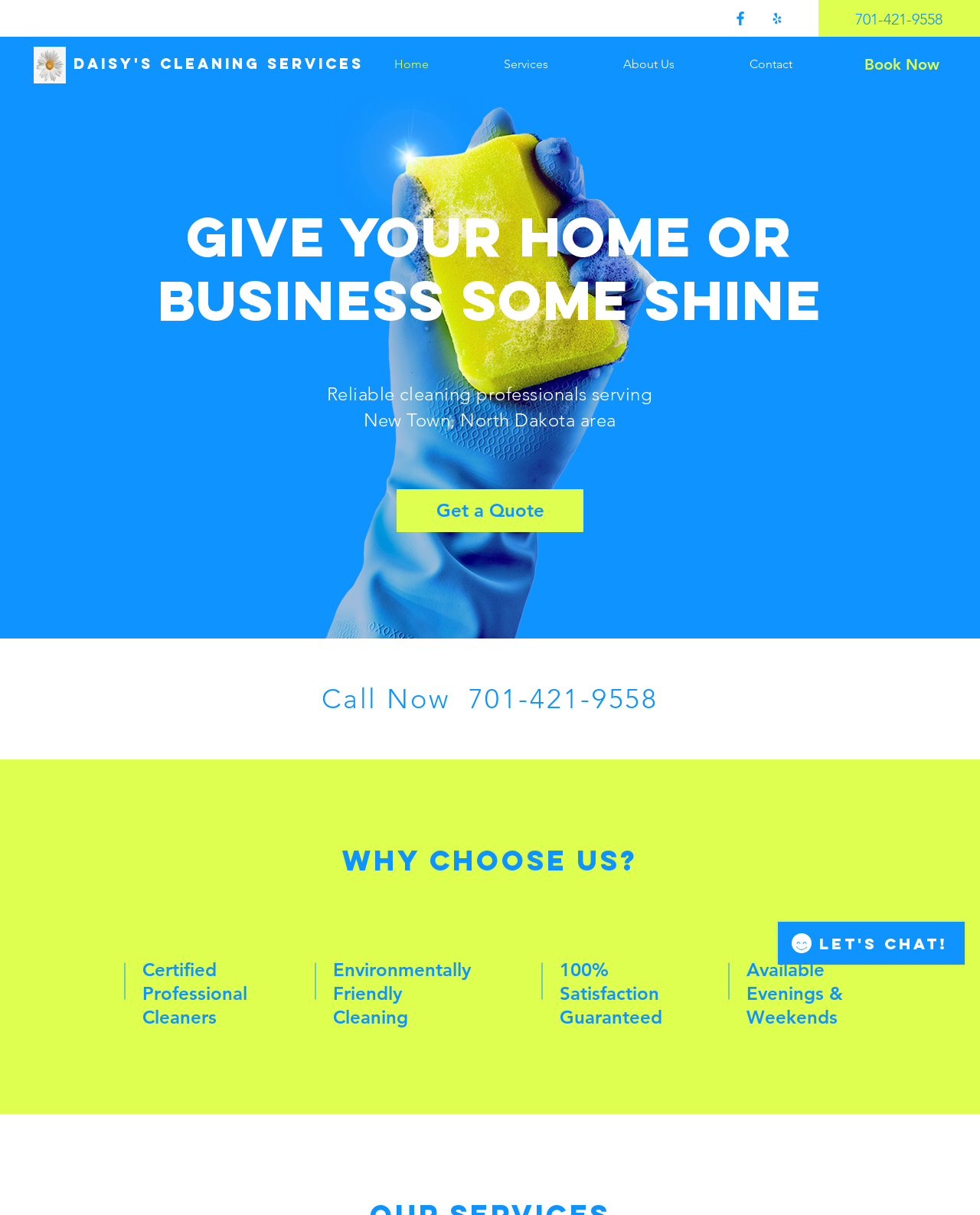Given the element description Services, predict the bounding box coordinates for the UI element in the webpage screenshot. The format should be (top-left x, top-left y, bottom-right x, bottom-right y), and the values should be between 0 and 1.

[0.502, 0.037, 0.624, 0.069]